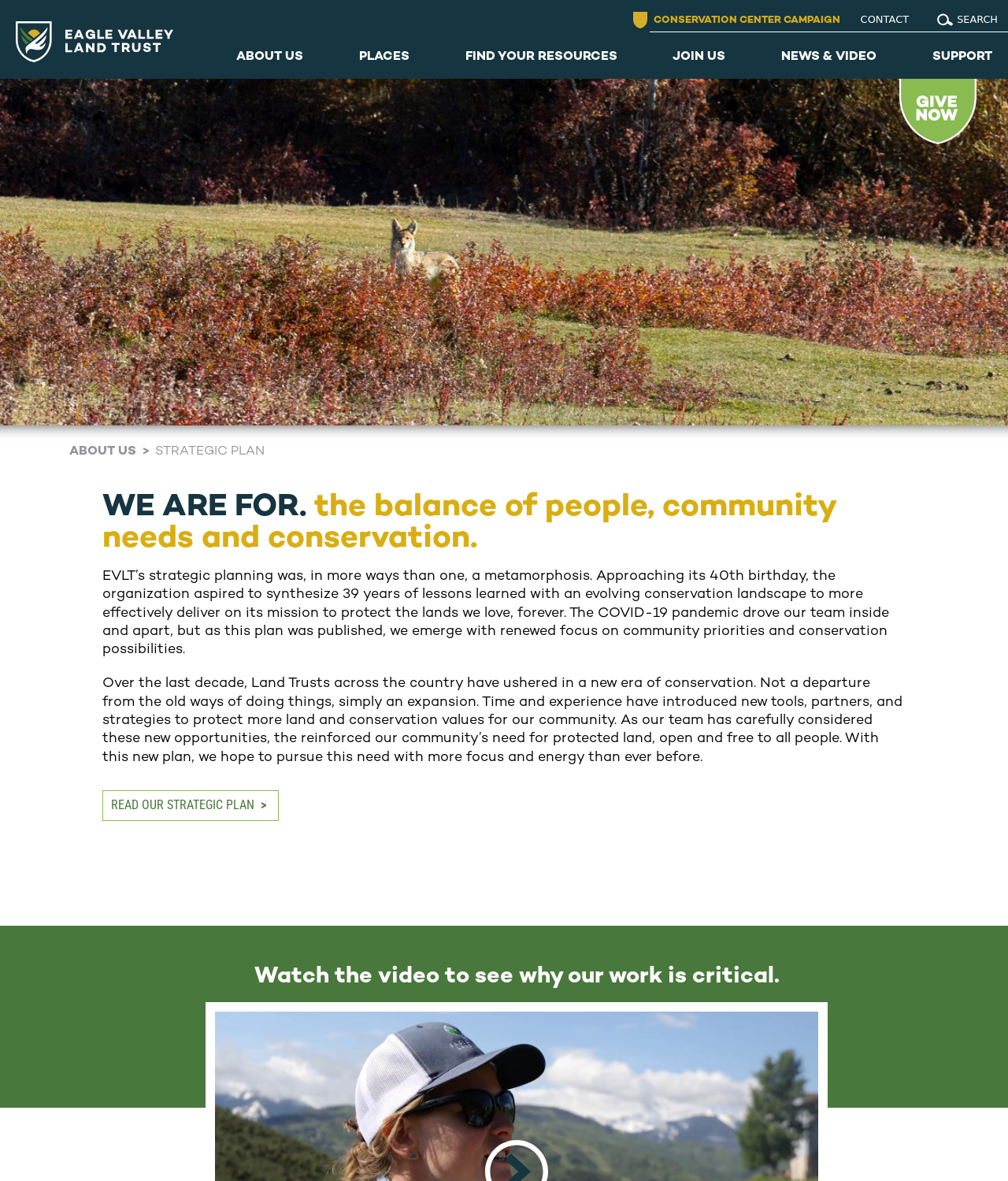Locate the bounding box coordinates of the area that needs to be clicked to fulfill the following instruction: "go to Eagle Valley Land Trust homepage". The coordinates should be in the format of four float numbers between 0 and 1, namely [left, top, right, bottom].

[0.016, 0.007, 0.172, 0.063]